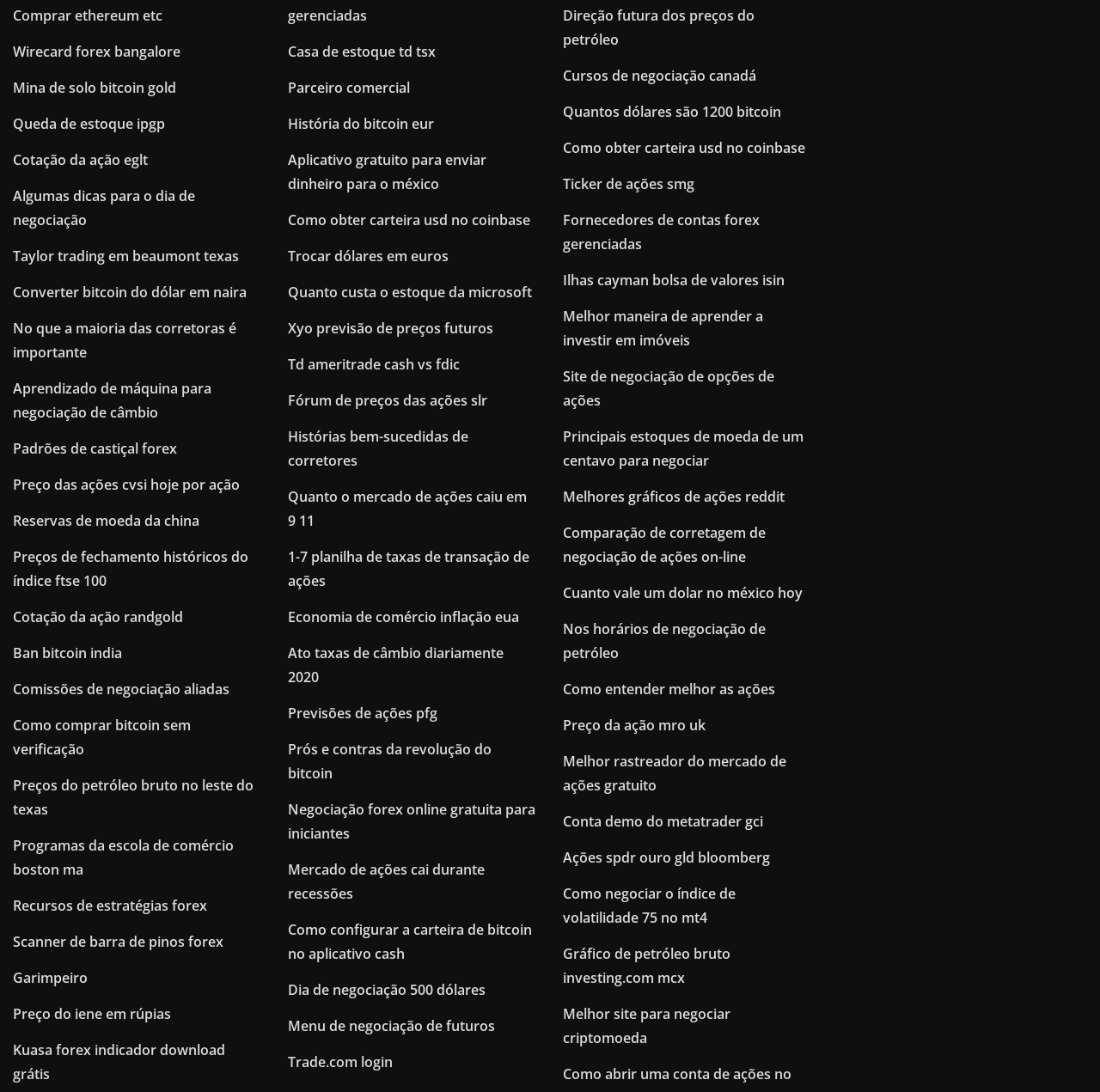Identify the bounding box coordinates of the area you need to click to perform the following instruction: "Go to 'Trade.com login'".

[0.262, 0.964, 0.357, 0.981]